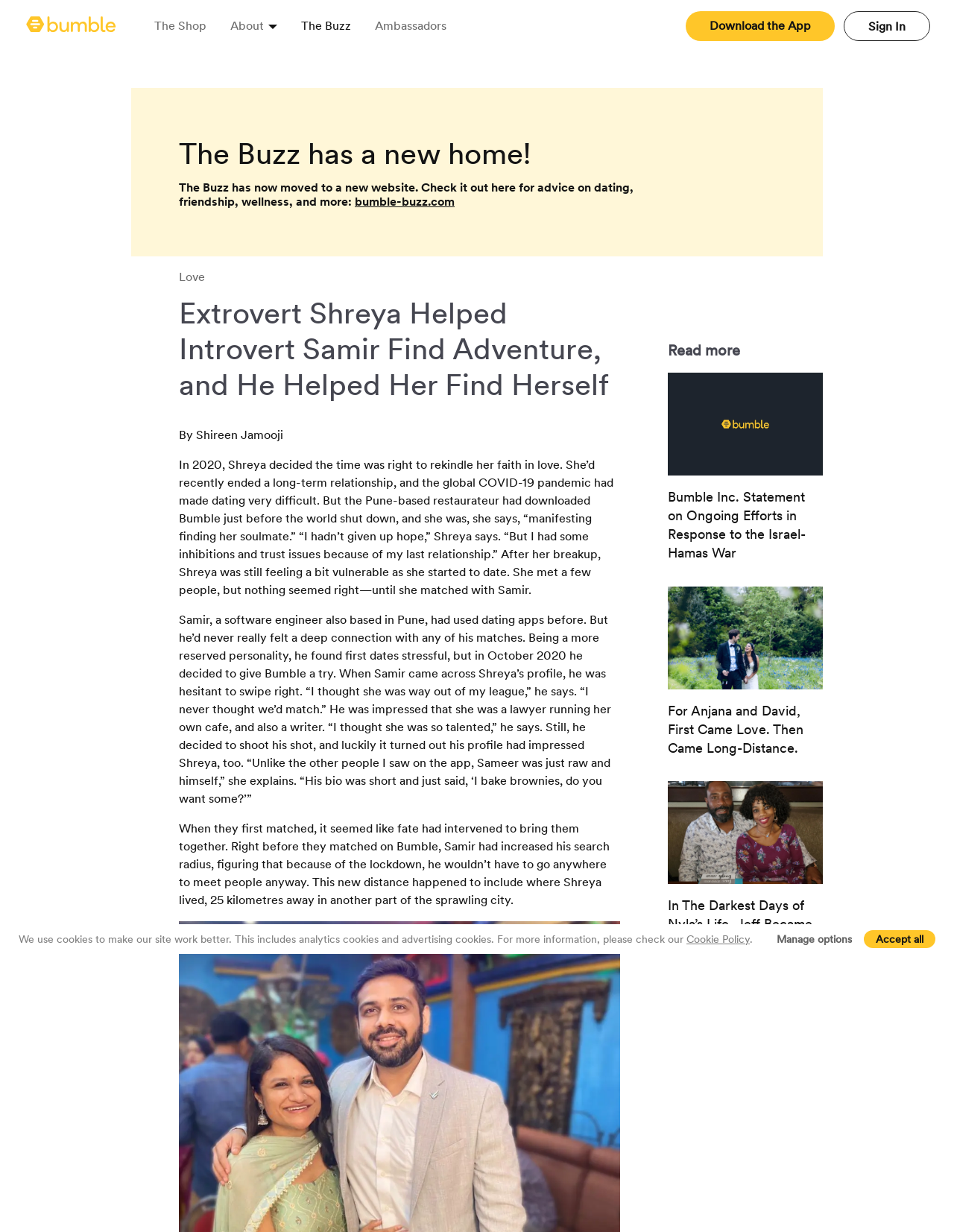Indicate the bounding box coordinates of the element that needs to be clicked to satisfy the following instruction: "Go to home page". The coordinates should be four float numbers between 0 and 1, i.e., [left, top, right, bottom].

[0.025, 0.005, 0.124, 0.037]